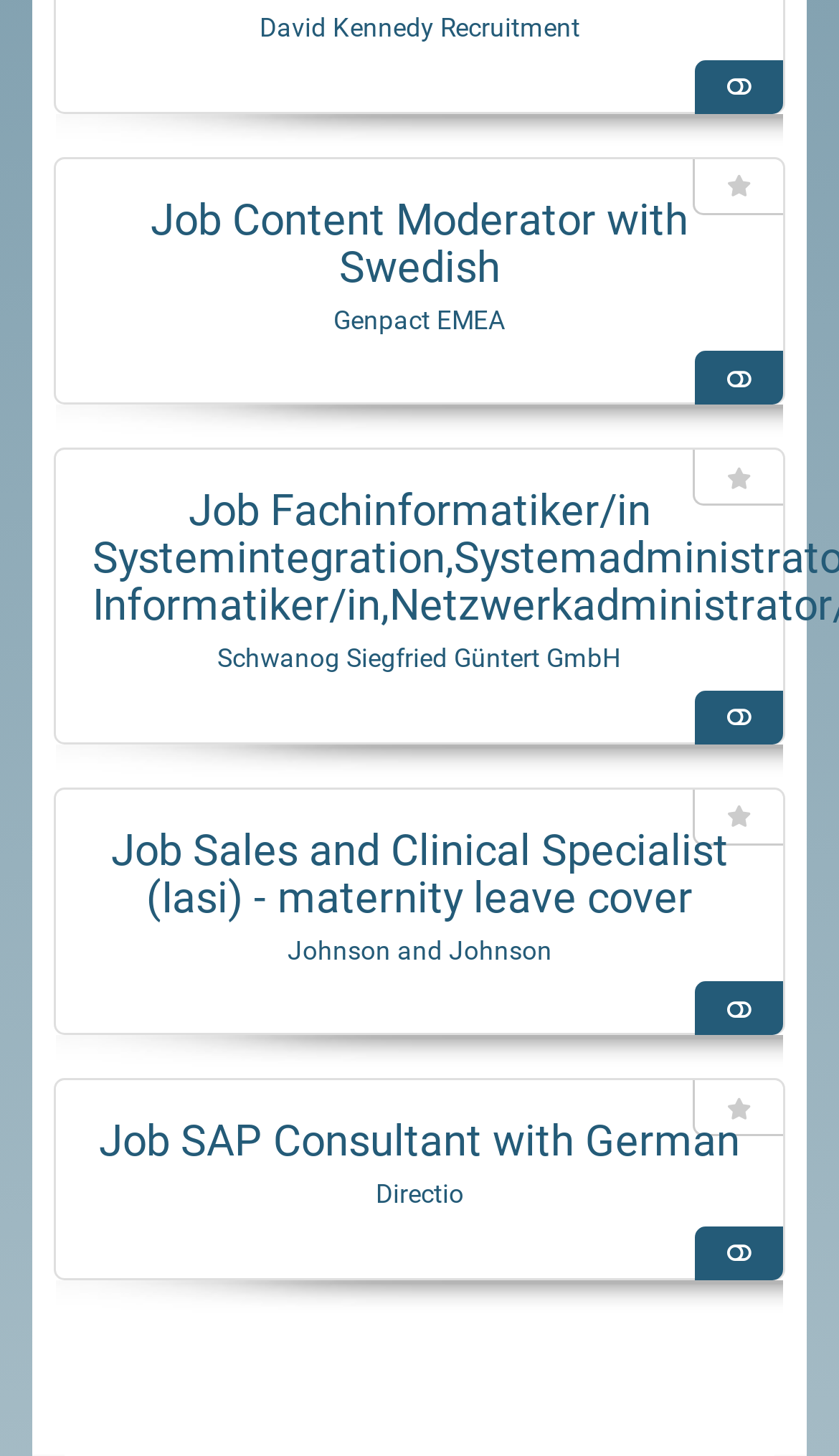Determine the bounding box coordinates for the area that needs to be clicked to fulfill this task: "Click on the job title 'Job Content Moderator with Swedish'". The coordinates must be given as four float numbers between 0 and 1, i.e., [left, top, right, bottom].

[0.11, 0.134, 0.89, 0.199]